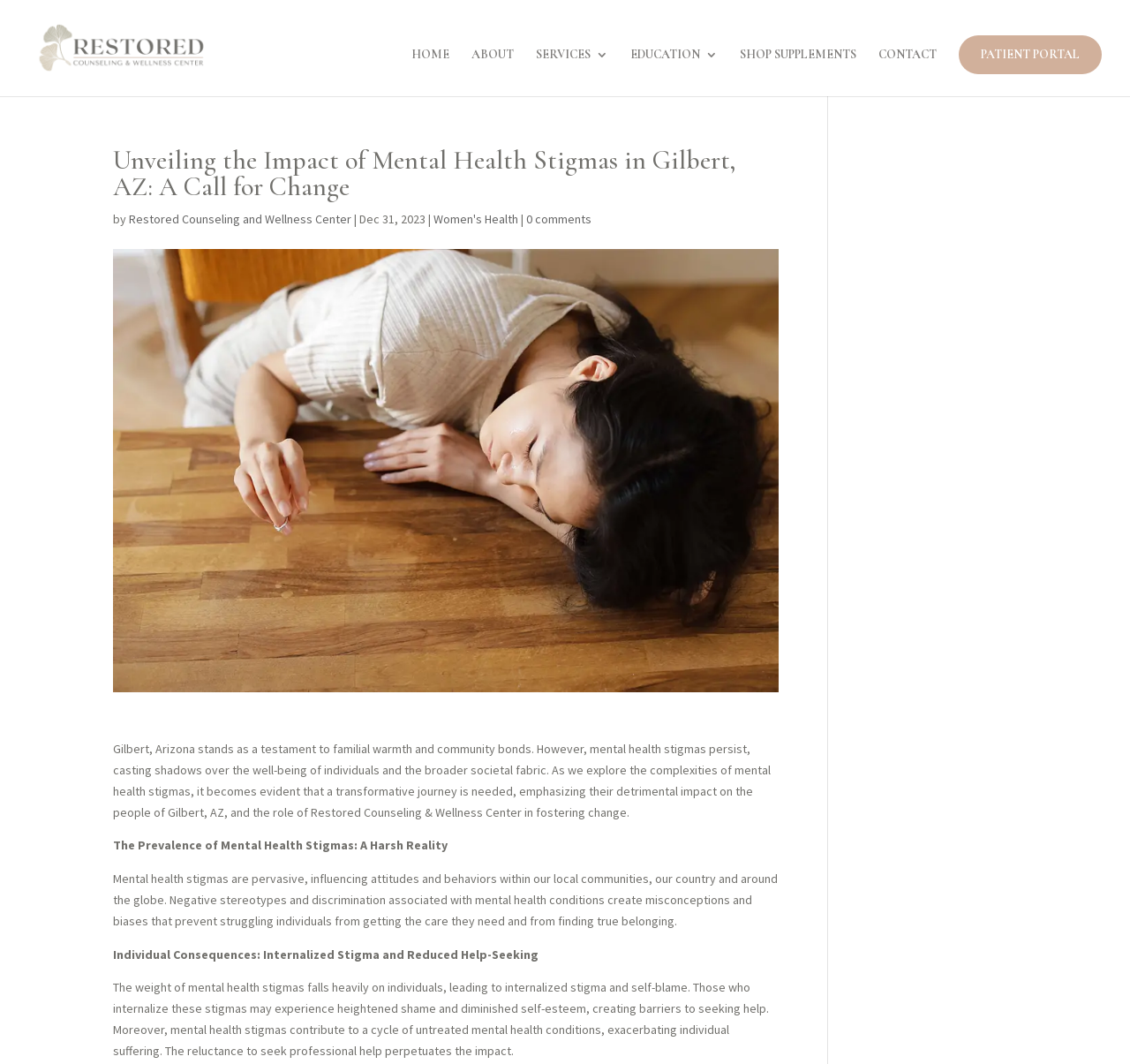Explain in detail what is displayed on the webpage.

The webpage is about the impact of mental health stigmas in Gilbert, Arizona, and the role of Restored Counseling & Wellness Center in promoting change. At the top, there is a navigation menu with 7 links: "HOME", "ABOUT", "SERVICES 3", "EDUCATION 3", "SHOP SUPPLEMENTS", "CONTACT", and "PATIENT PORTAL". 

Below the navigation menu, there is a heading that reads "Unveiling the Impact of Mental Health Stigmas in Gilbert, AZ: A Call for Change". Next to the heading, there is a byline that mentions "Restored Counseling and Wellness Center" and a date "Dec 31, 2023". There are also two links, "Women's Health" and "0 comments", situated nearby.

The main content of the webpage is divided into four sections. The first section introduces the topic, stating that Gilbert, Arizona, despite its strong community bonds, still struggles with mental health stigmas that affect individuals and the broader society. 

The second section is titled "The Prevalence of Mental Health Stigmas: A Harsh Reality" and discusses how mental health stigmas are widespread, influencing attitudes and behaviors globally. 

The third section, "Individual Consequences: Internalized Stigma and Reduced Help-Seeking", explains how mental health stigmas affect individuals, leading to internalized stigma, self-blame, and reduced help-seeking. 

There is an image of the "Restored Counseling & Wellness Center" logo at the top left corner of the page.